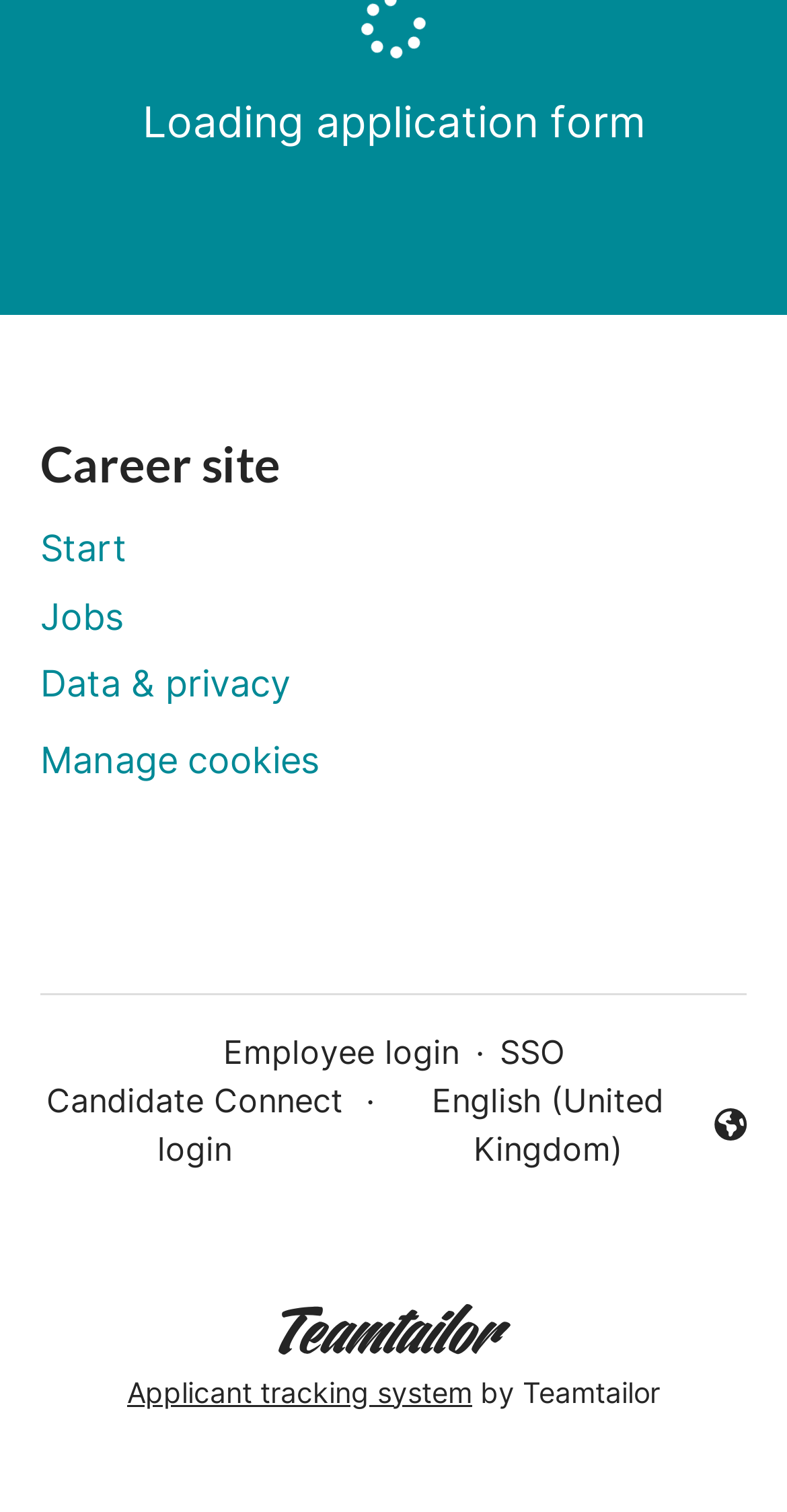How many buttons are present in the footer?
By examining the image, provide a one-word or phrase answer.

2